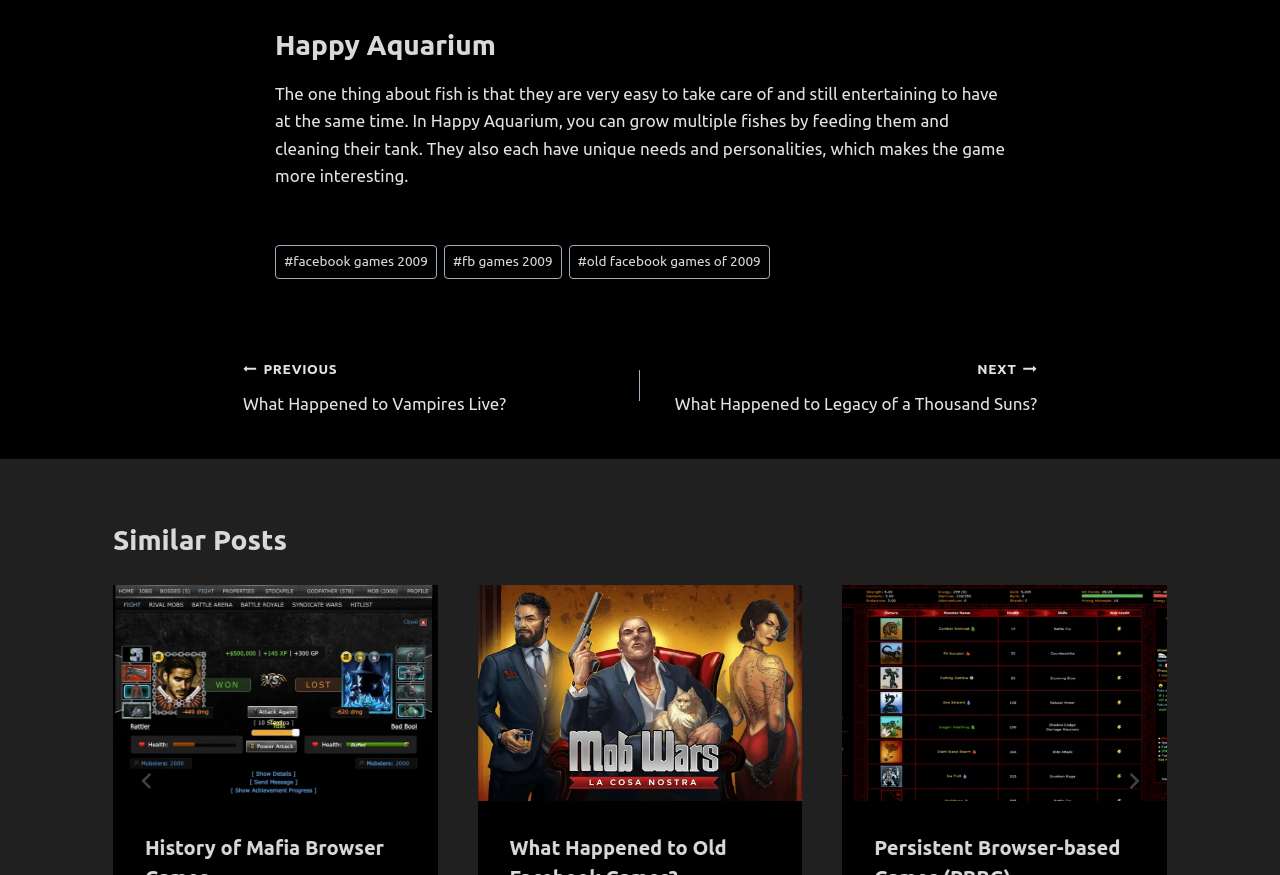Determine the bounding box coordinates of the element that should be clicked to execute the following command: "Click on the 'What Happened to Old Facebook Games?' link".

[0.373, 0.668, 0.627, 0.916]